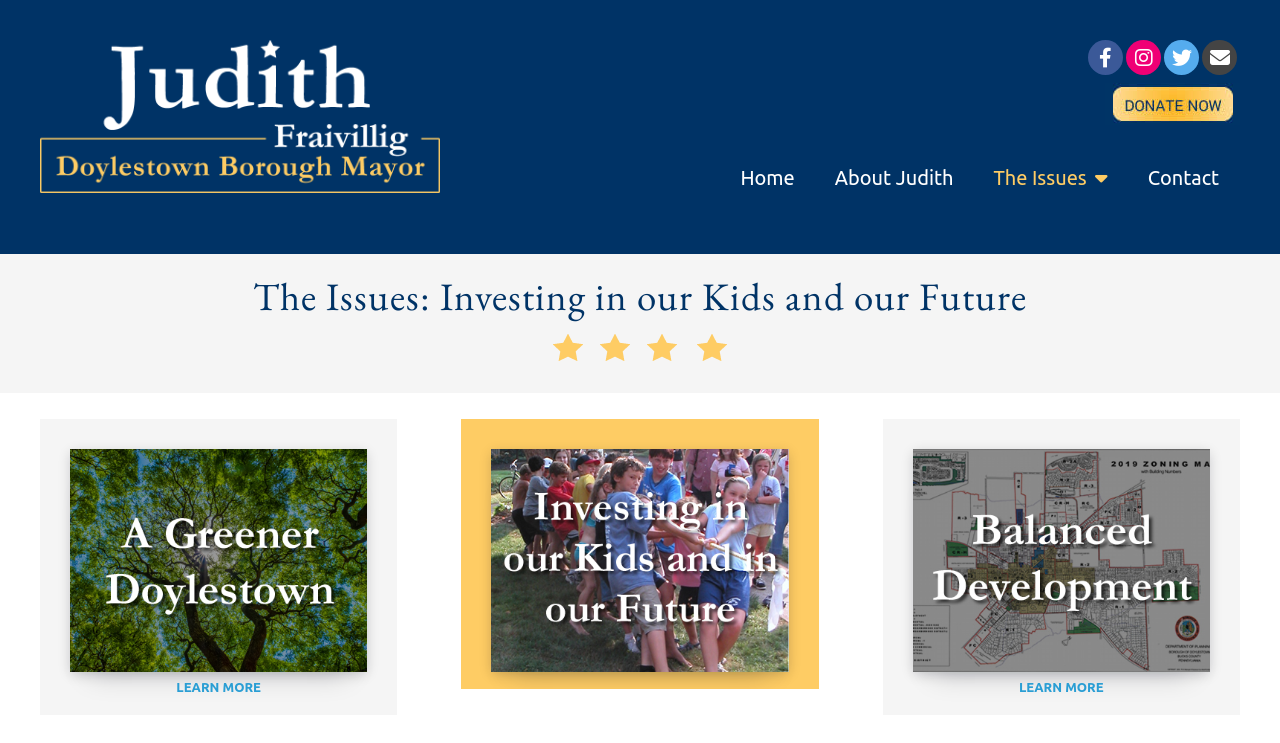What is the main issue discussed on the webpage?
Using the visual information, answer the question in a single word or phrase.

Investing in our Kids and our Future